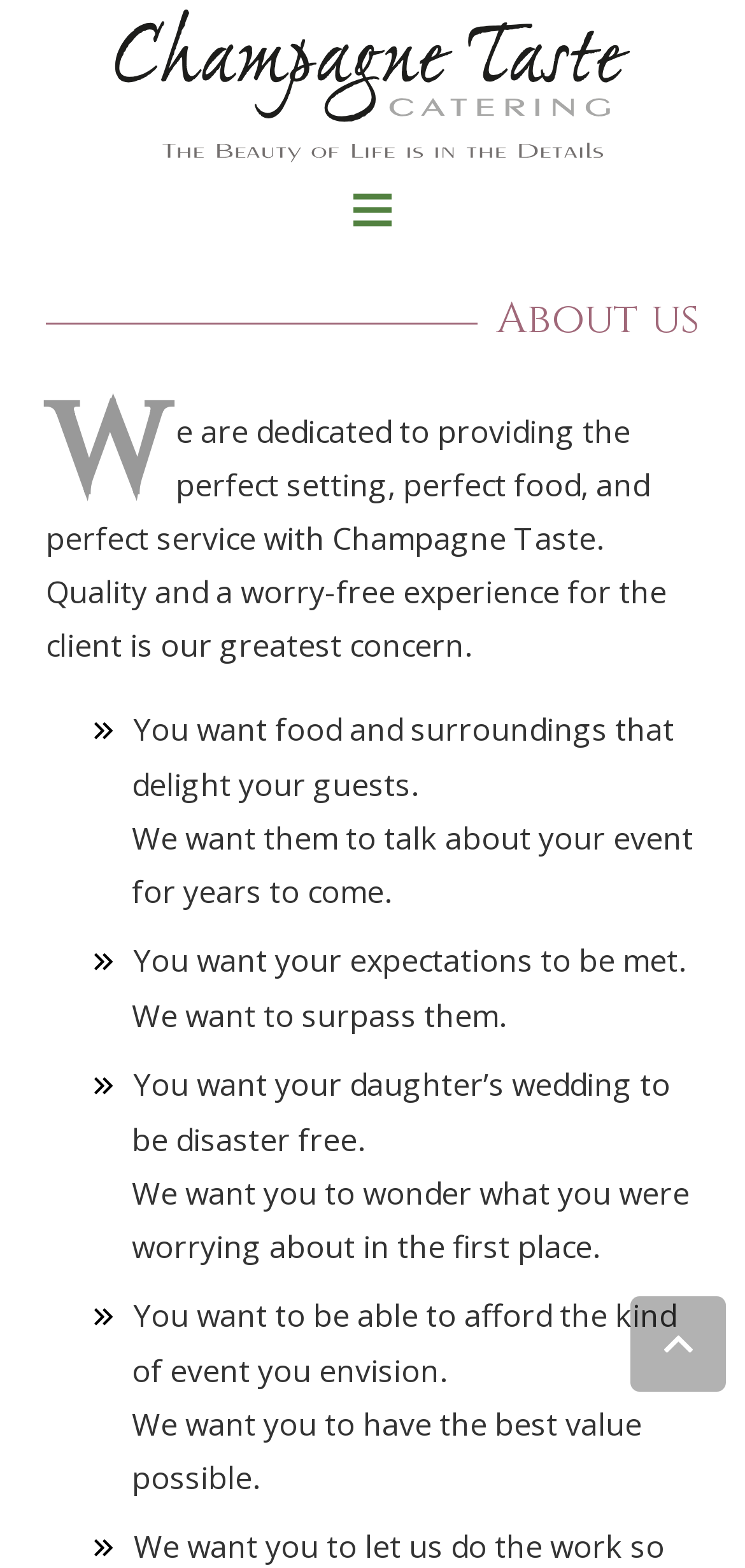What type of company is Champagne Taste?
Please answer the question as detailed as possible based on the image.

Based on the webpage, it can be inferred that Champagne Taste is a catering company because it mentions providing food, service, and setting for events, and the text on the page talks about weddings and other events.